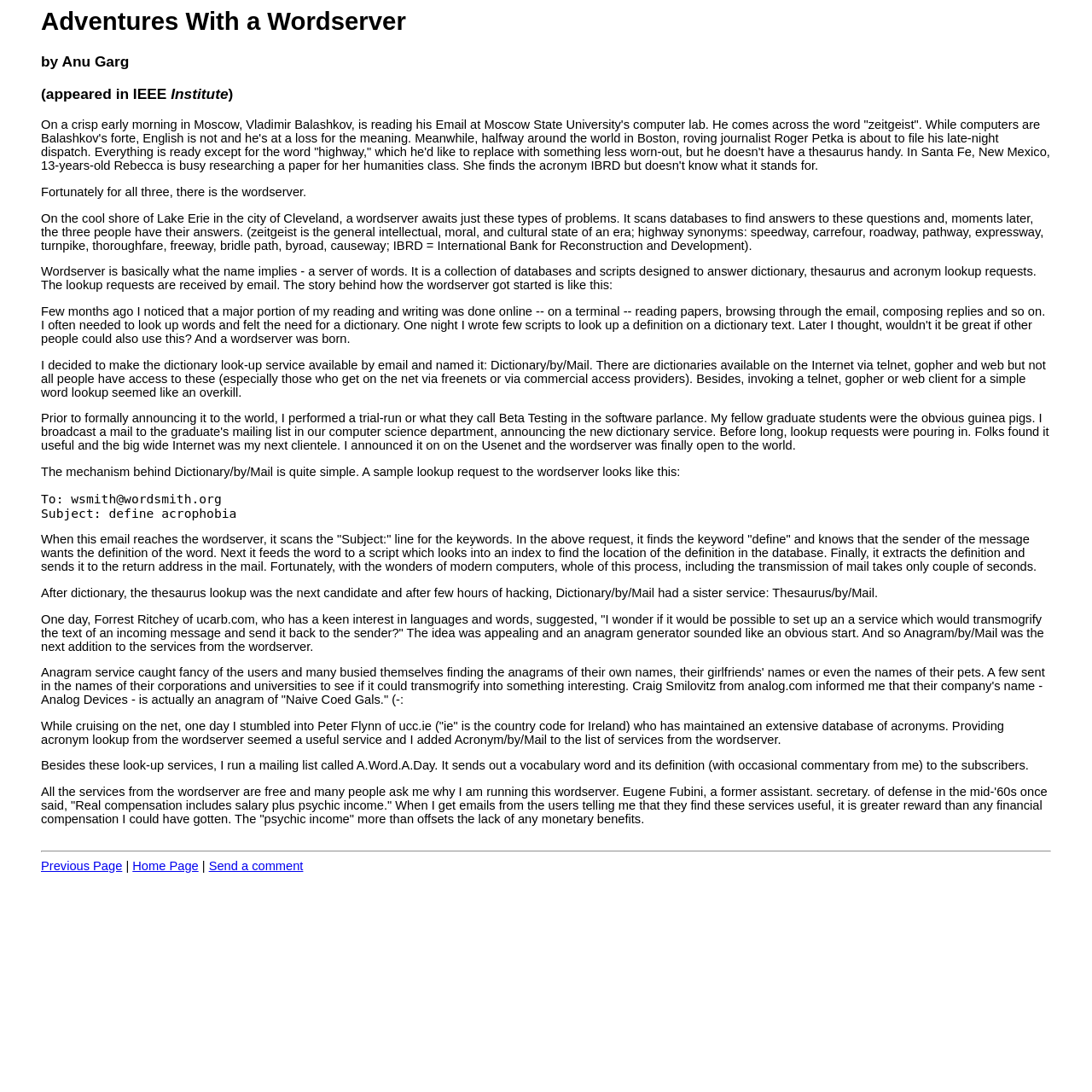Provide the bounding box coordinates for the specified HTML element described in this description: "Home Page". The coordinates should be four float numbers ranging from 0 to 1, in the format [left, top, right, bottom].

[0.121, 0.787, 0.182, 0.799]